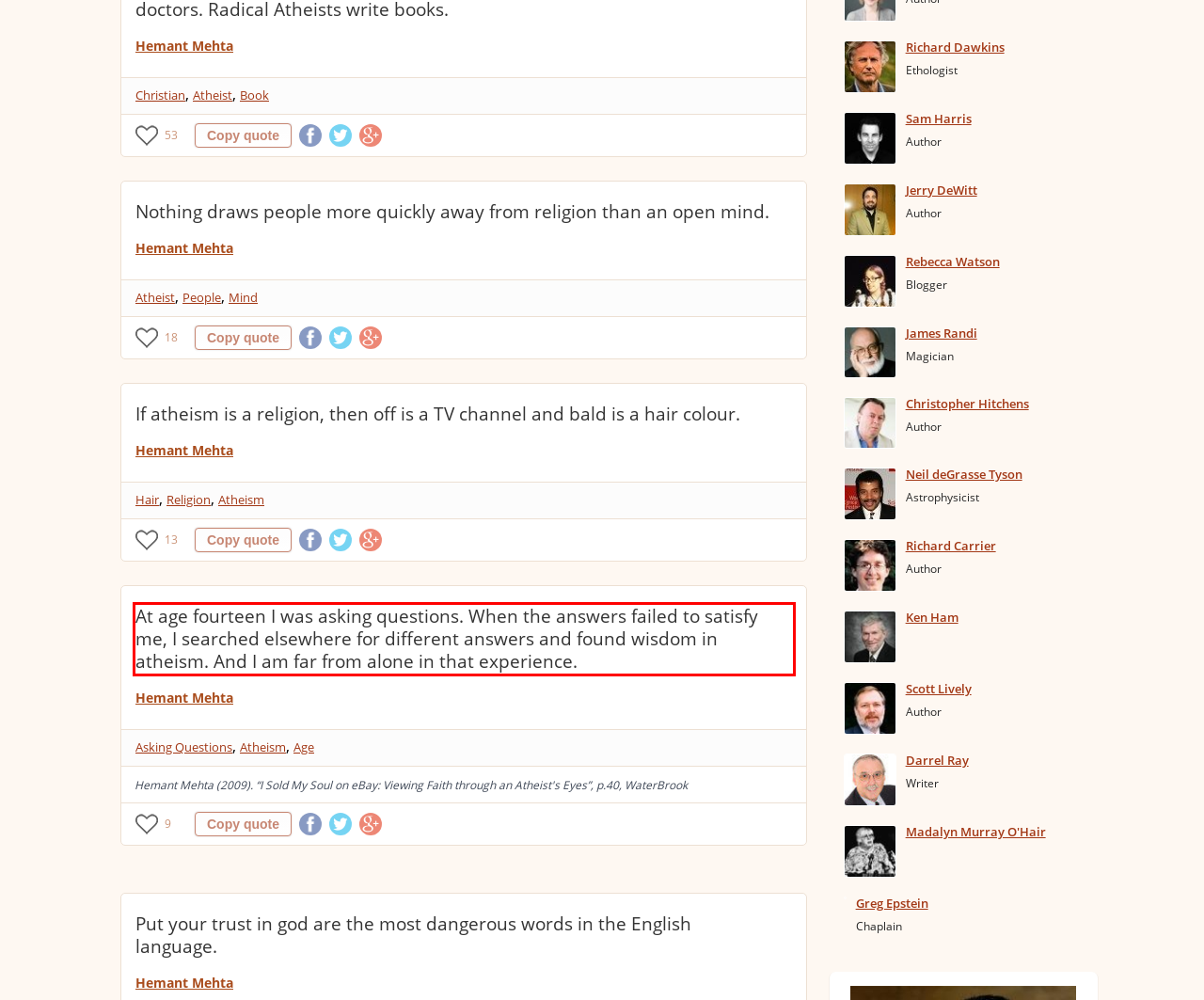You have a screenshot with a red rectangle around a UI element. Recognize and extract the text within this red bounding box using OCR.

At age fourteen I was asking questions. When the answers failed to satisfy me, I searched elsewhere for different answers and found wisdom in atheism. And I am far from alone in that experience.